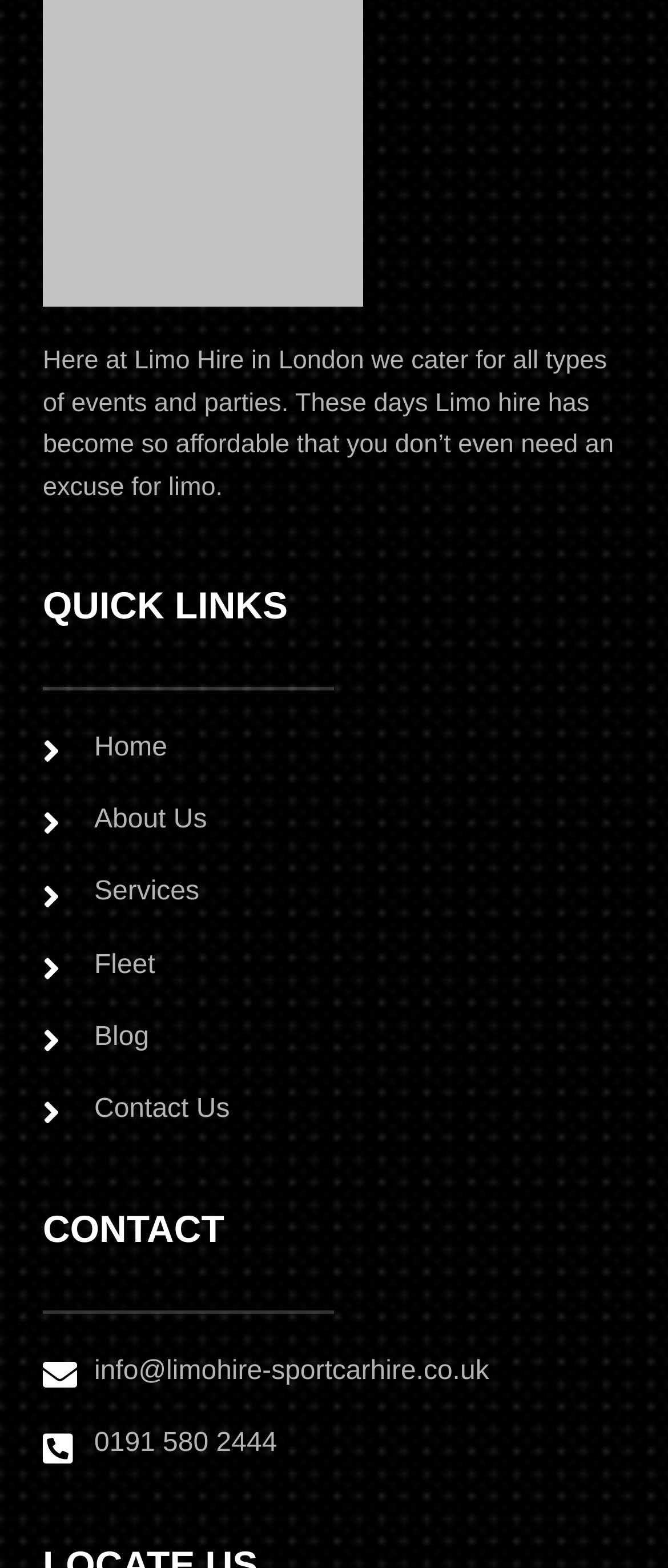Refer to the image and provide a thorough answer to this question:
What is the main service offered by this company?

Based on the static text at the top of the page, it is clear that the company provides limo hire services for various events and parties.